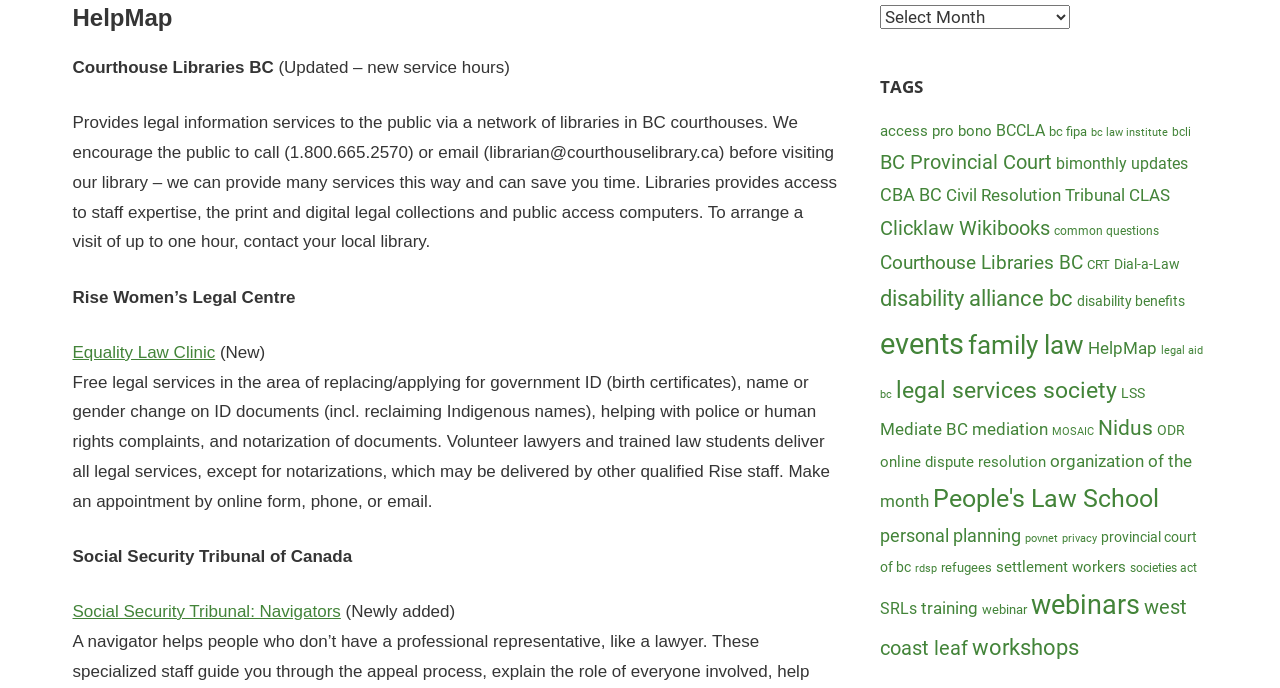What is the category of the link 'access pro bono'? From the image, respond with a single word or brief phrase.

TAGS